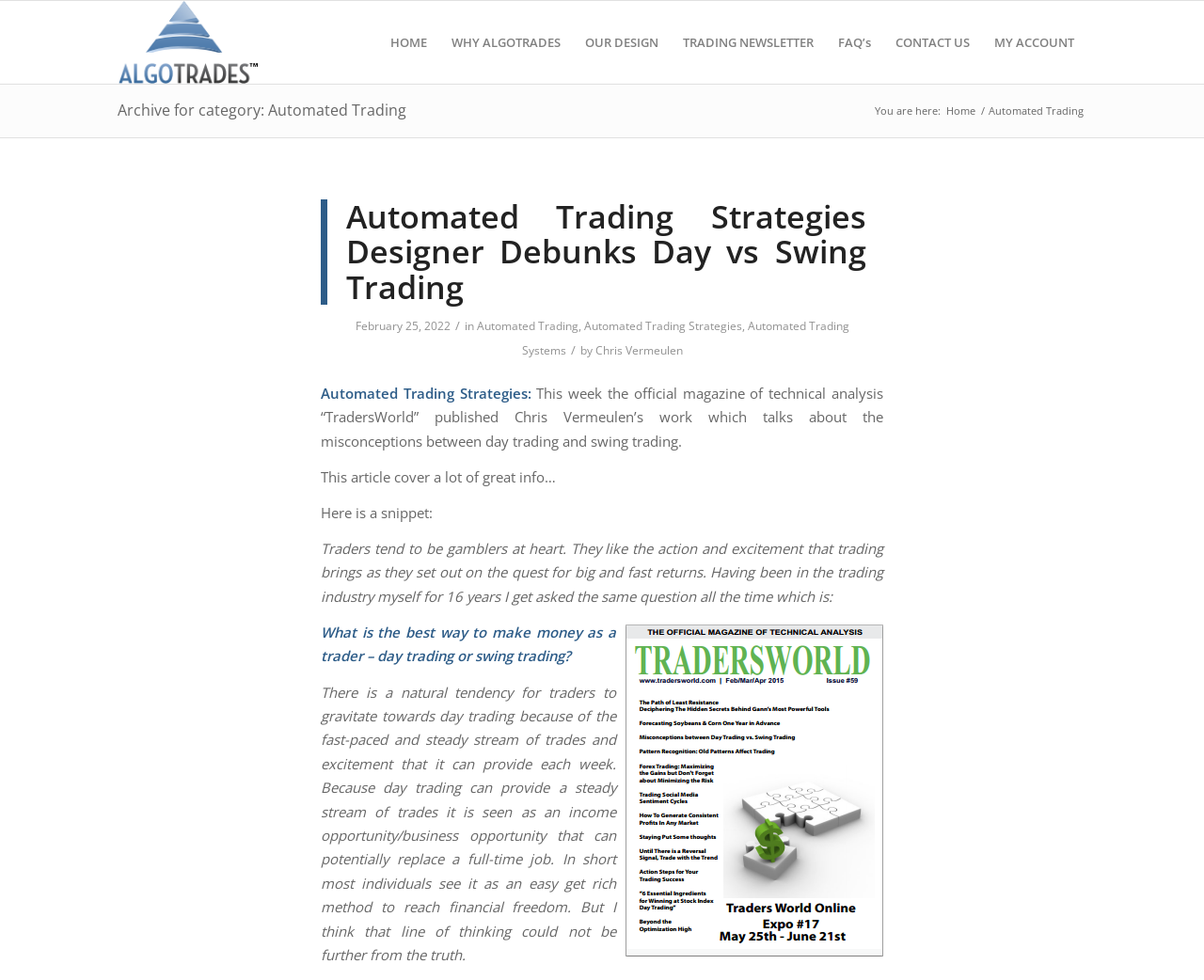Determine the bounding box coordinates of the target area to click to execute the following instruction: "View TRADING NEWSLETTER."

[0.557, 0.001, 0.686, 0.085]